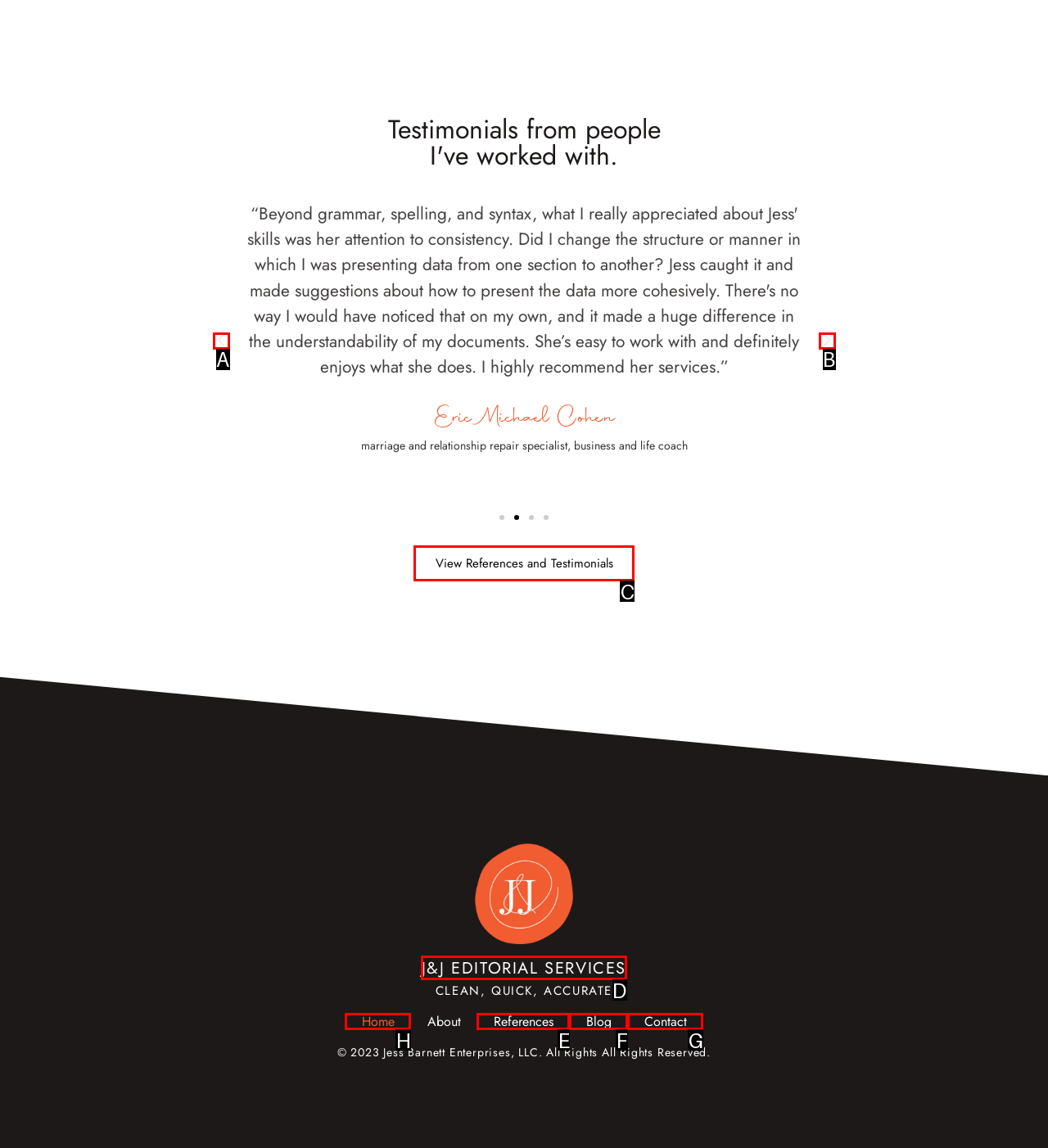What letter corresponds to the UI element to complete this task: Go to home page
Answer directly with the letter.

H